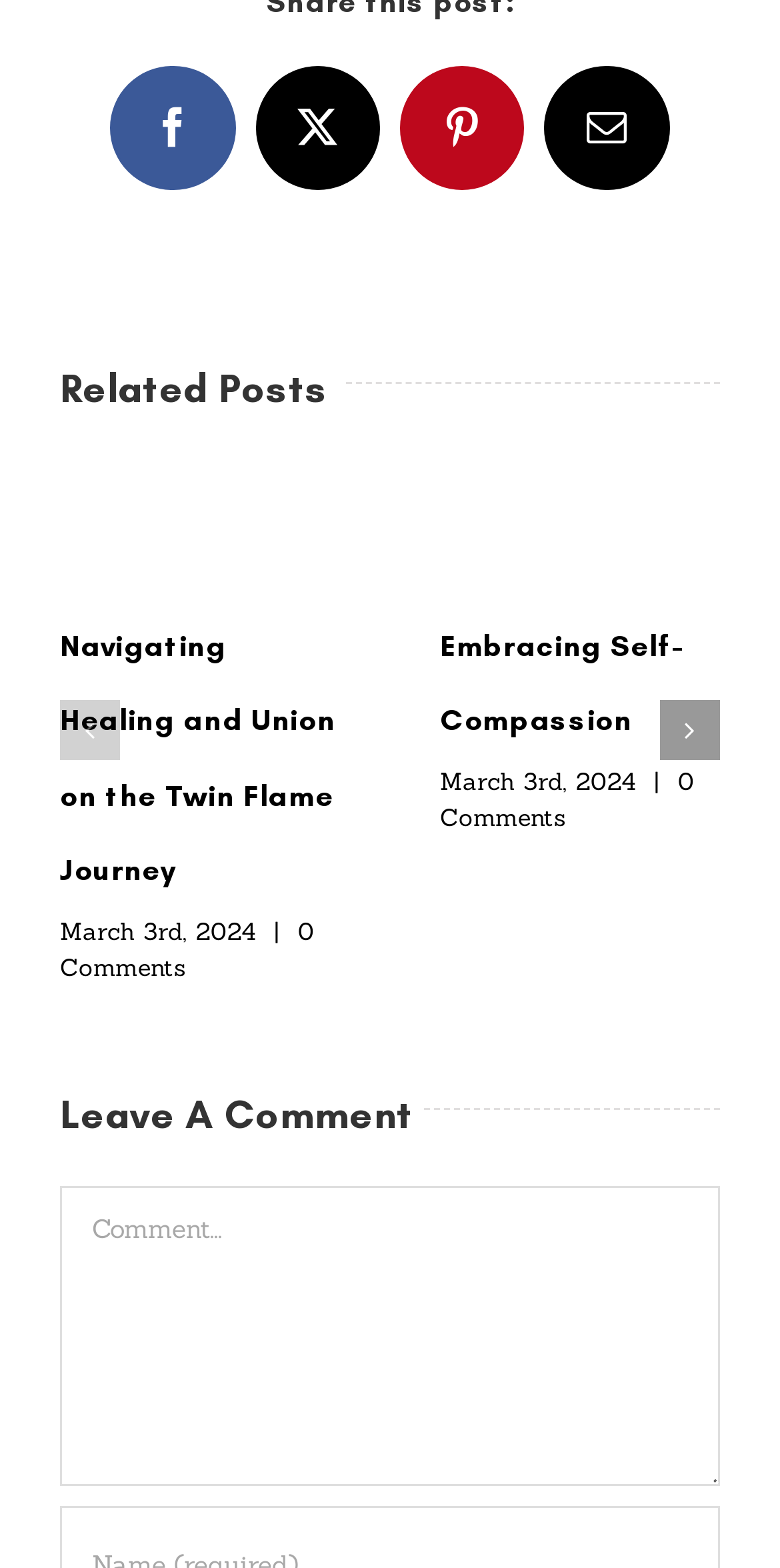Specify the bounding box coordinates of the region I need to click to perform the following instruction: "Click on Facebook link". The coordinates must be four float numbers in the range of 0 to 1, i.e., [left, top, right, bottom].

[0.142, 0.042, 0.302, 0.121]